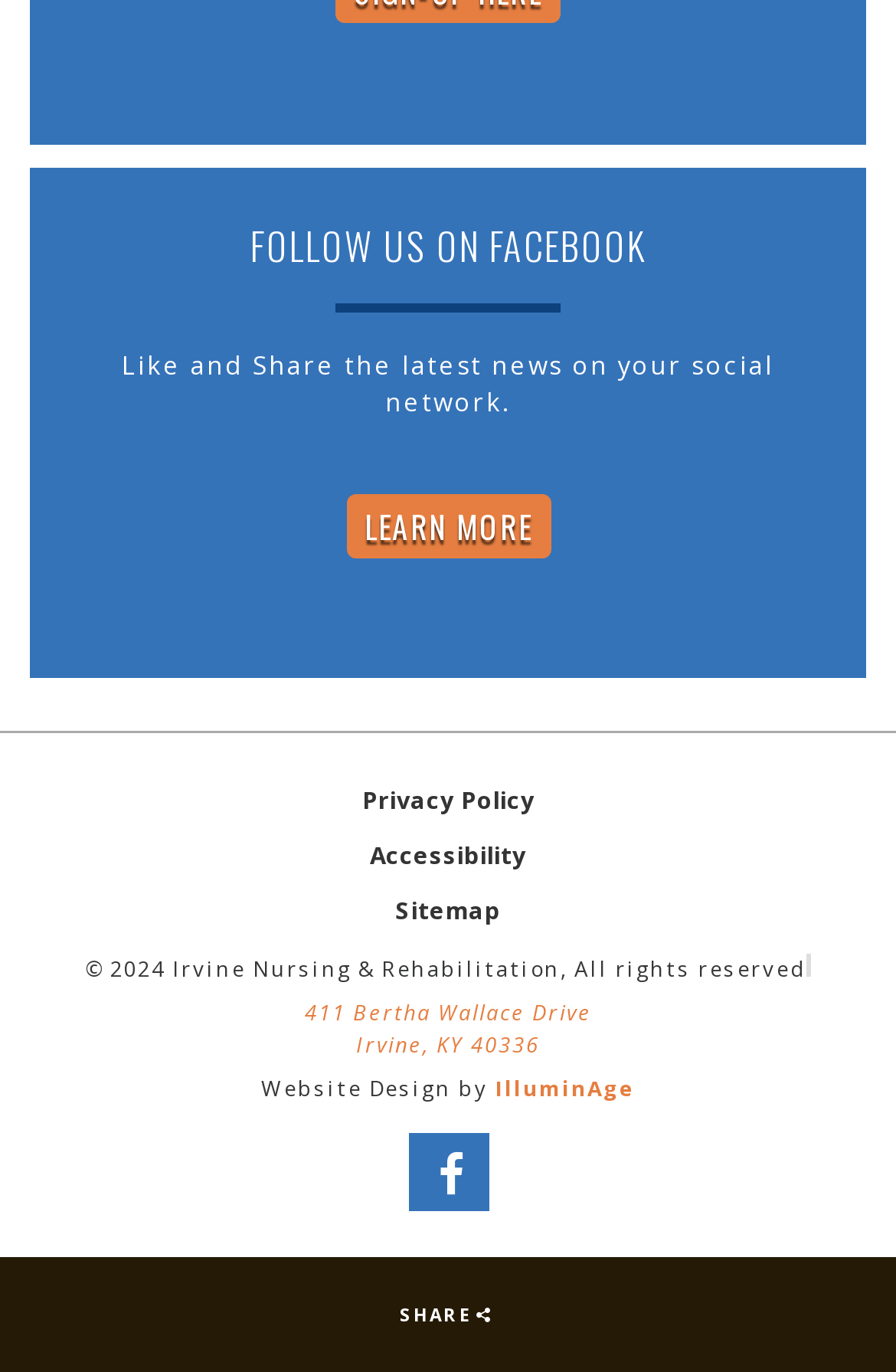Can you pinpoint the bounding box coordinates for the clickable element required for this instruction: "View the privacy policy"? The coordinates should be four float numbers between 0 and 1, i.e., [left, top, right, bottom].

[0.404, 0.571, 0.596, 0.595]